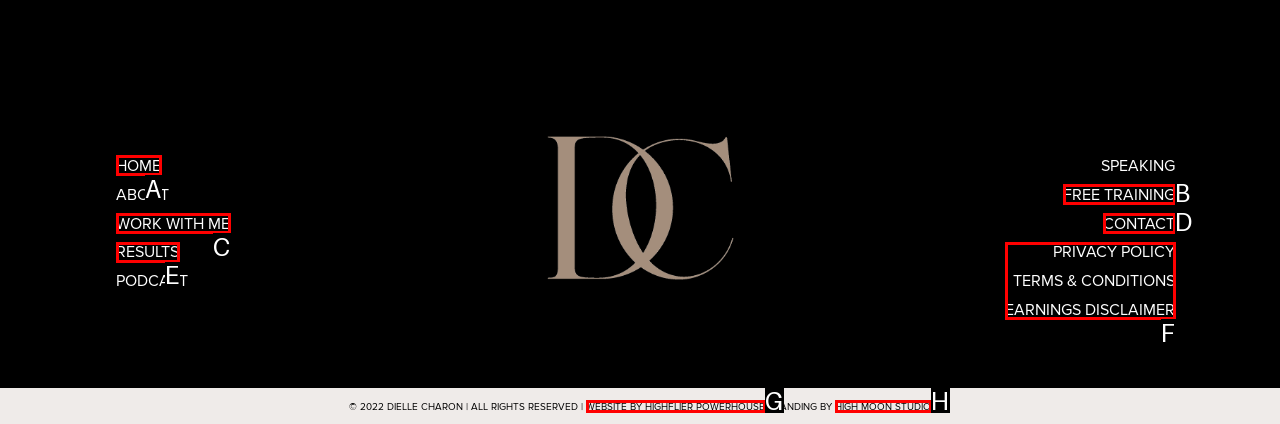Please identify the correct UI element to click for the task: contact the author Respond with the letter of the appropriate option.

D